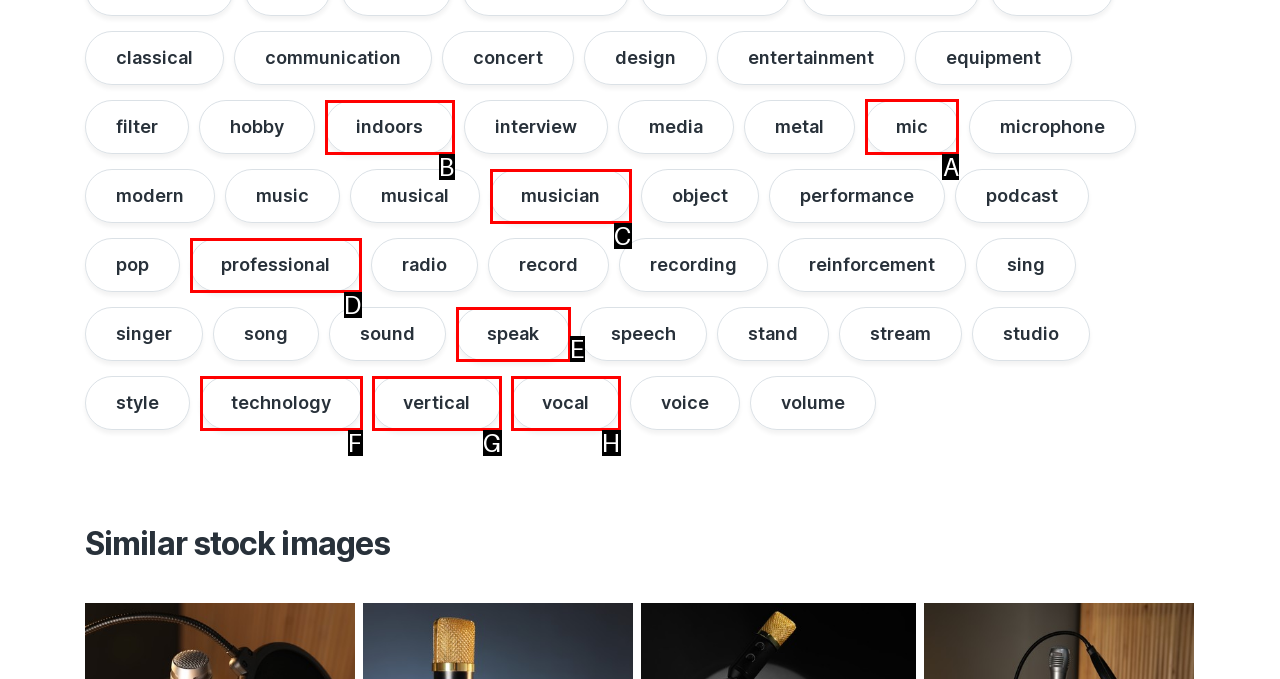From the options shown in the screenshot, tell me which lettered element I need to click to complete the task: select microphone option.

A